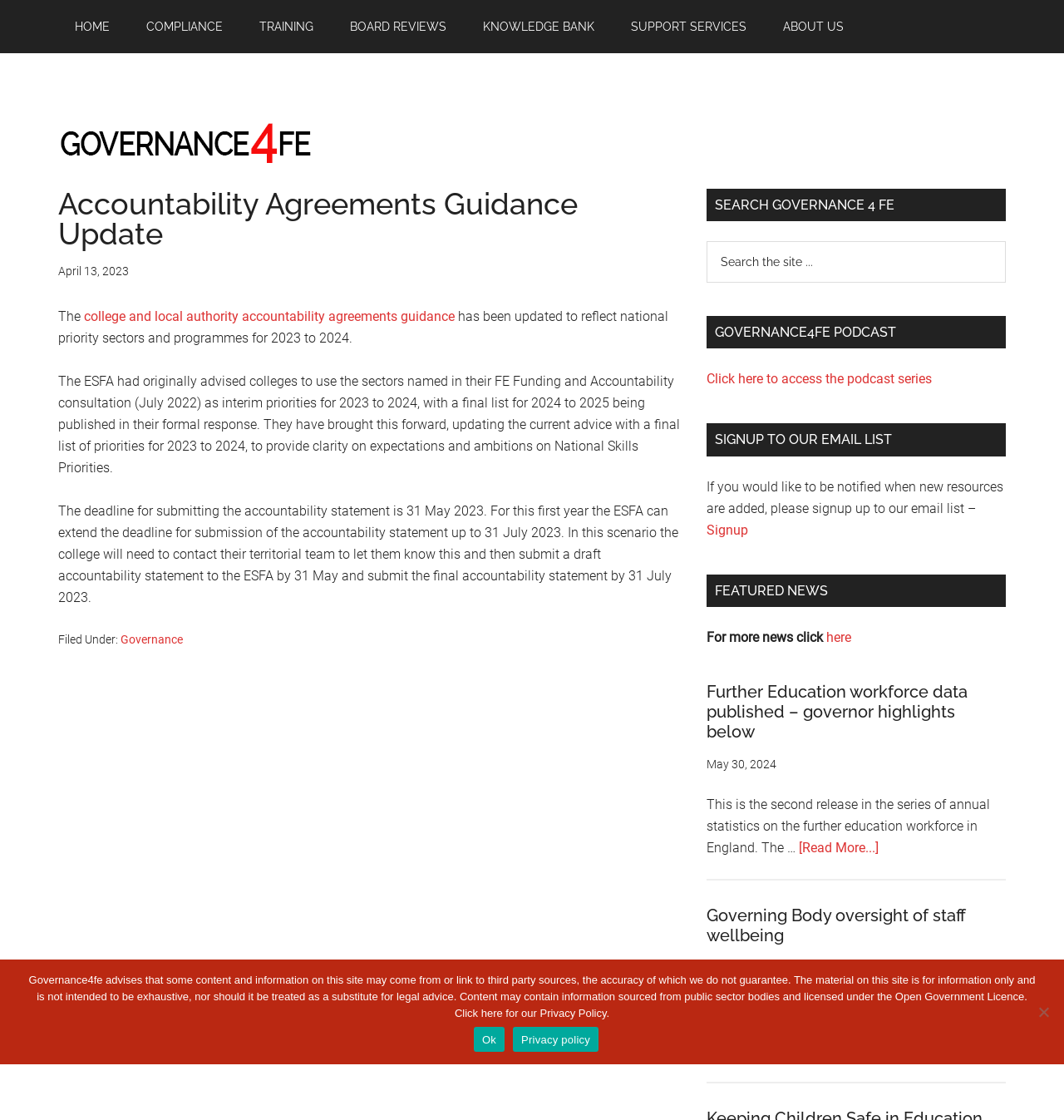Provide the bounding box coordinates of the UI element that matches the description: "Signup".

[0.664, 0.466, 0.703, 0.48]